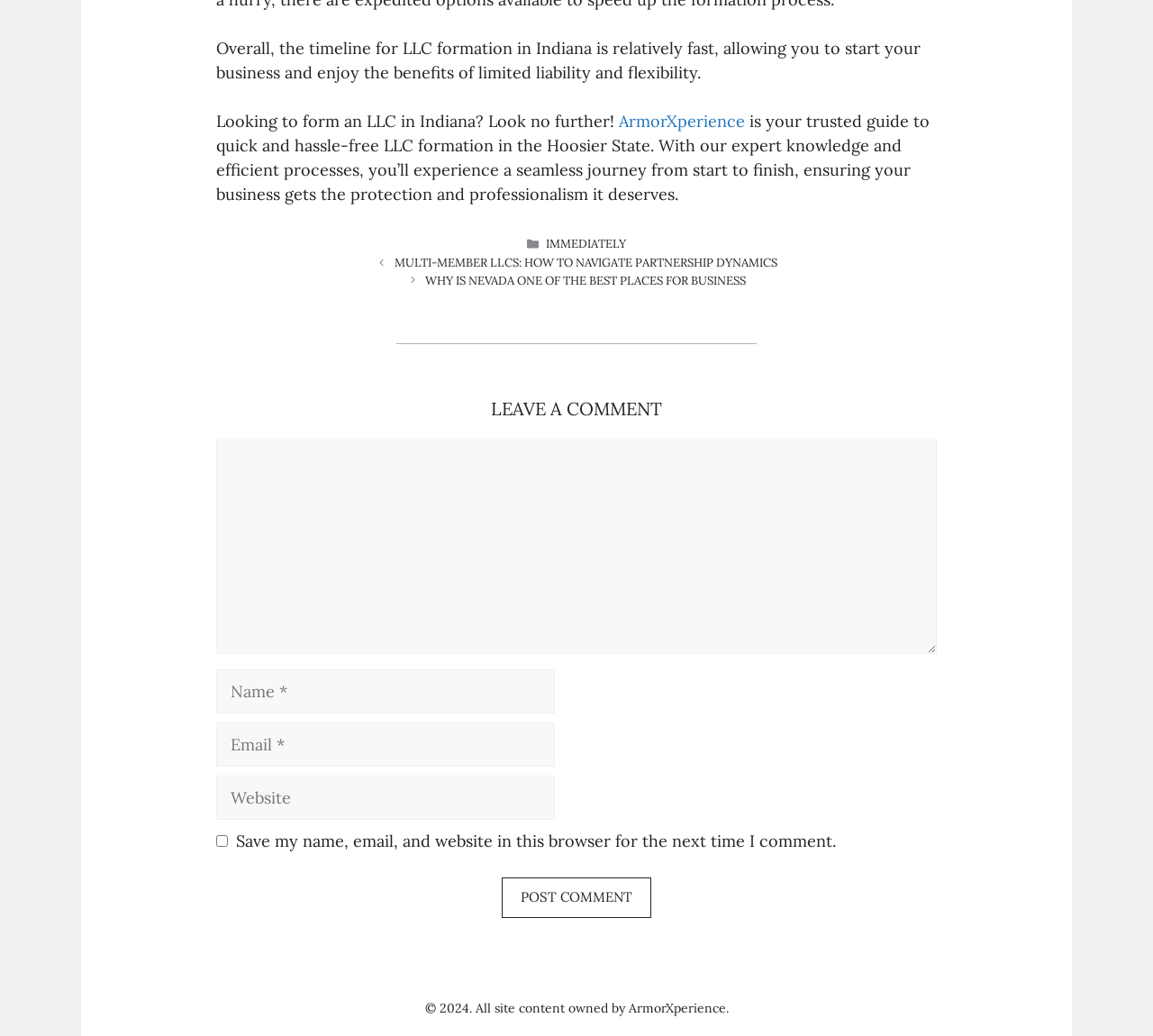Please identify the bounding box coordinates of the element that needs to be clicked to execute the following command: "Click on the 'ArmorXperience' link". Provide the bounding box using four float numbers between 0 and 1, formatted as [left, top, right, bottom].

[0.537, 0.107, 0.646, 0.127]